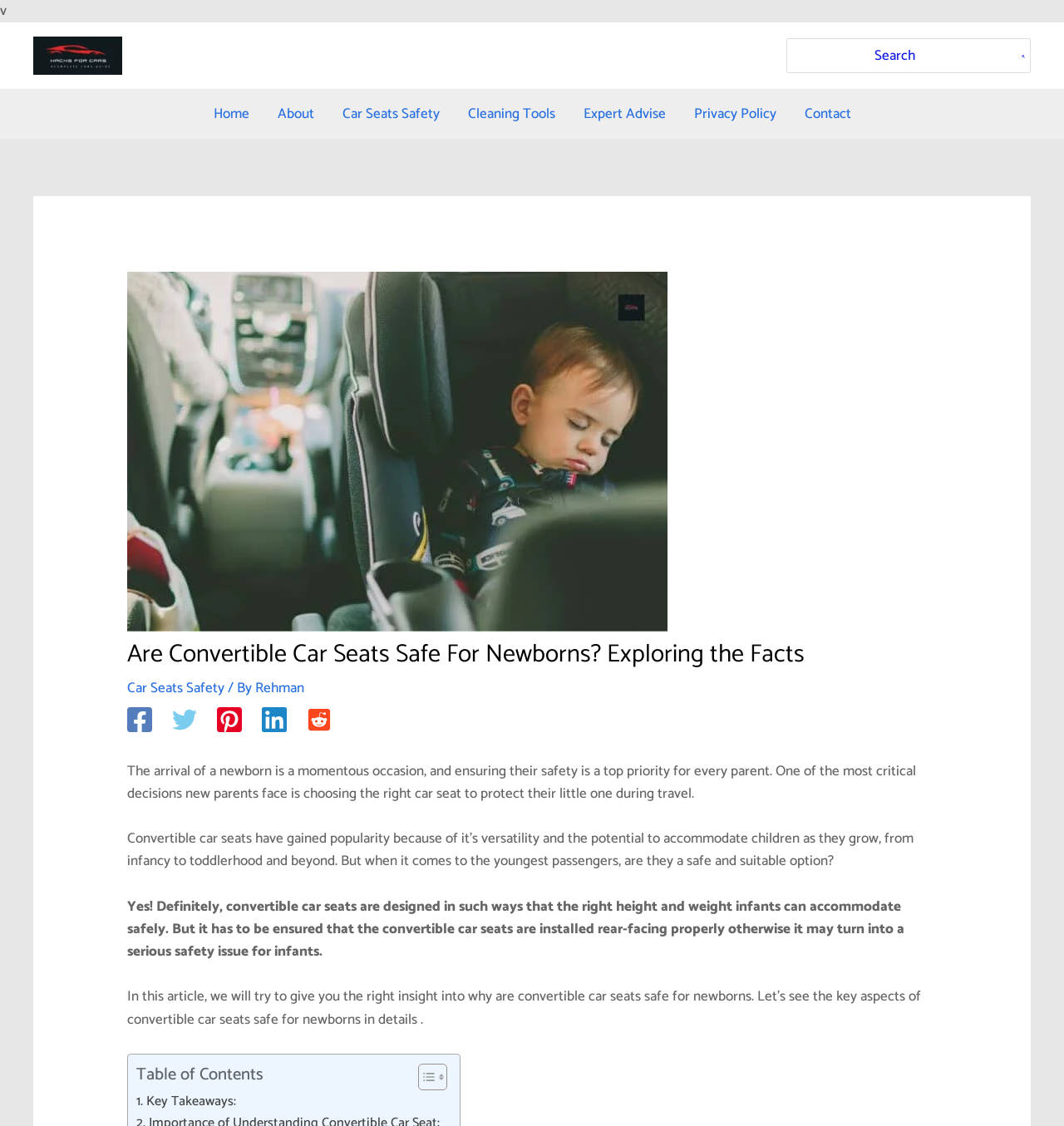Please determine the bounding box coordinates of the element's region to click for the following instruction: "Click the 'Facebook' link".

[0.12, 0.628, 0.143, 0.65]